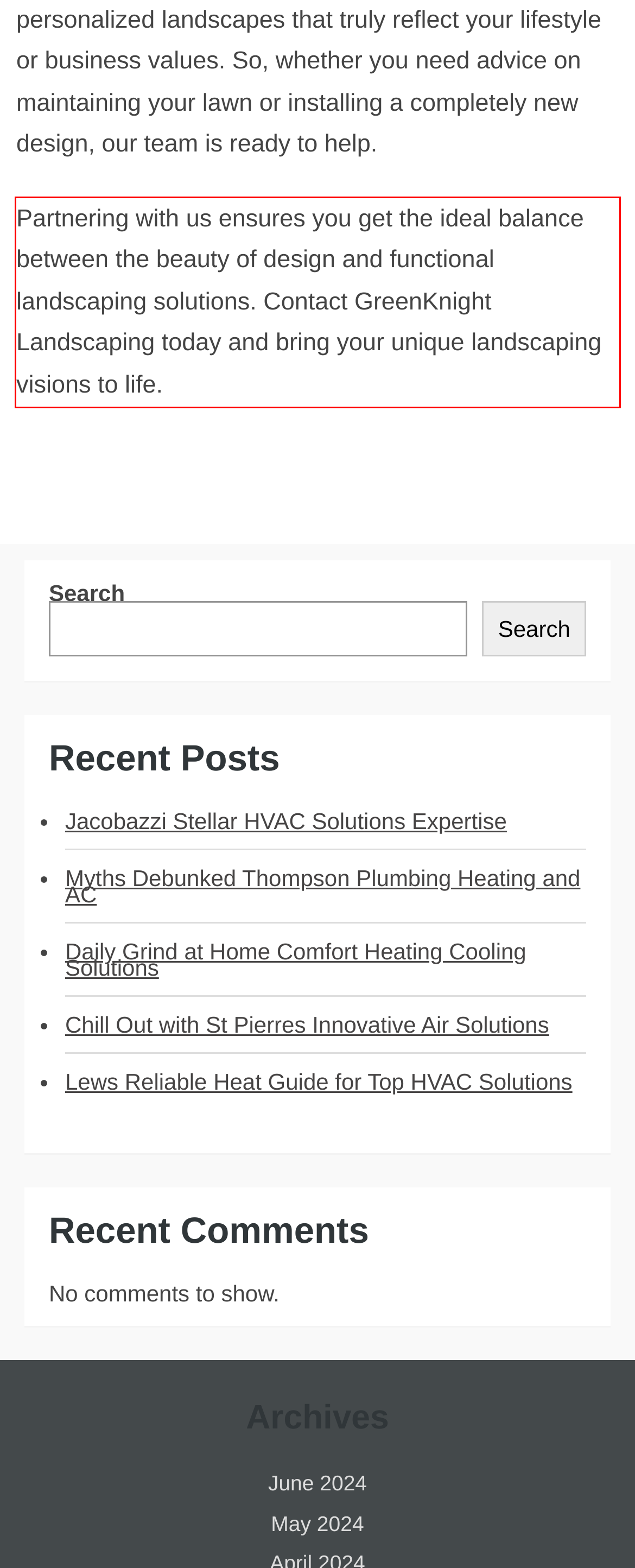You have a screenshot of a webpage where a UI element is enclosed in a red rectangle. Perform OCR to capture the text inside this red rectangle.

Partnering with us ensures you get the ideal balance between the beauty of design and functional landscaping solutions. Contact GreenKnight Landscaping today and bring your unique landscaping visions to life.